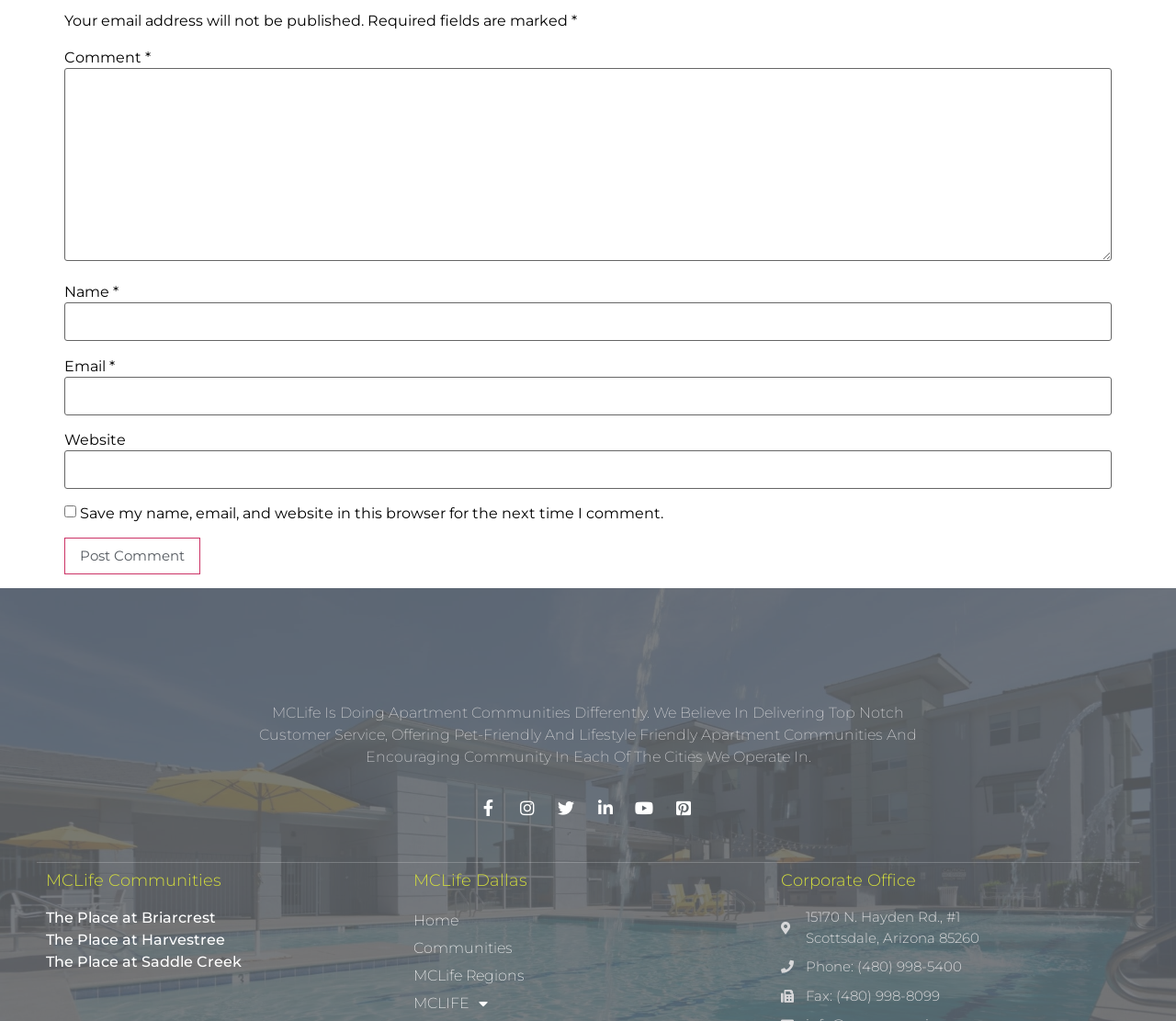Please specify the coordinates of the bounding box for the element that should be clicked to carry out this instruction: "Check the store hours". The coordinates must be four float numbers between 0 and 1, formatted as [left, top, right, bottom].

None